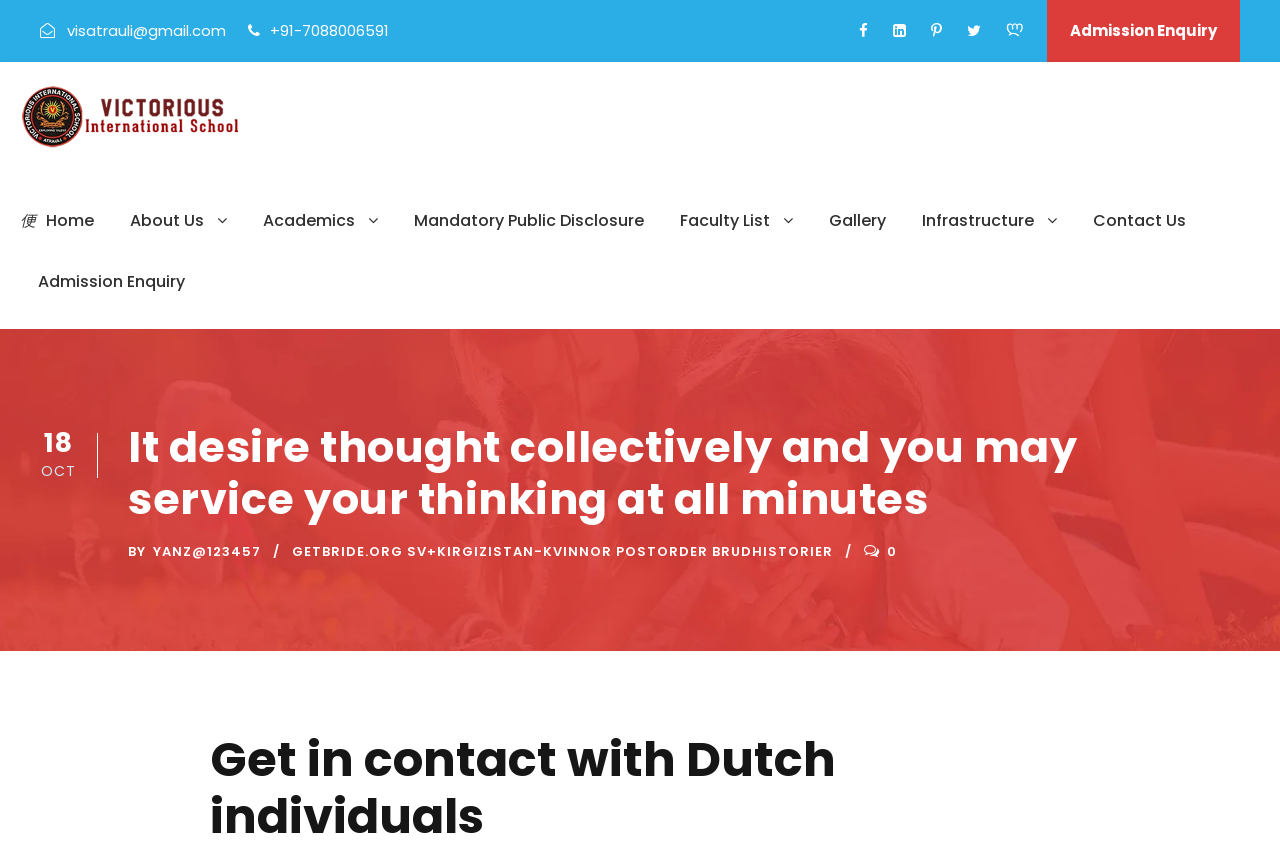What is the phone number?
Answer the question with a single word or phrase by looking at the picture.

+91-7088006591